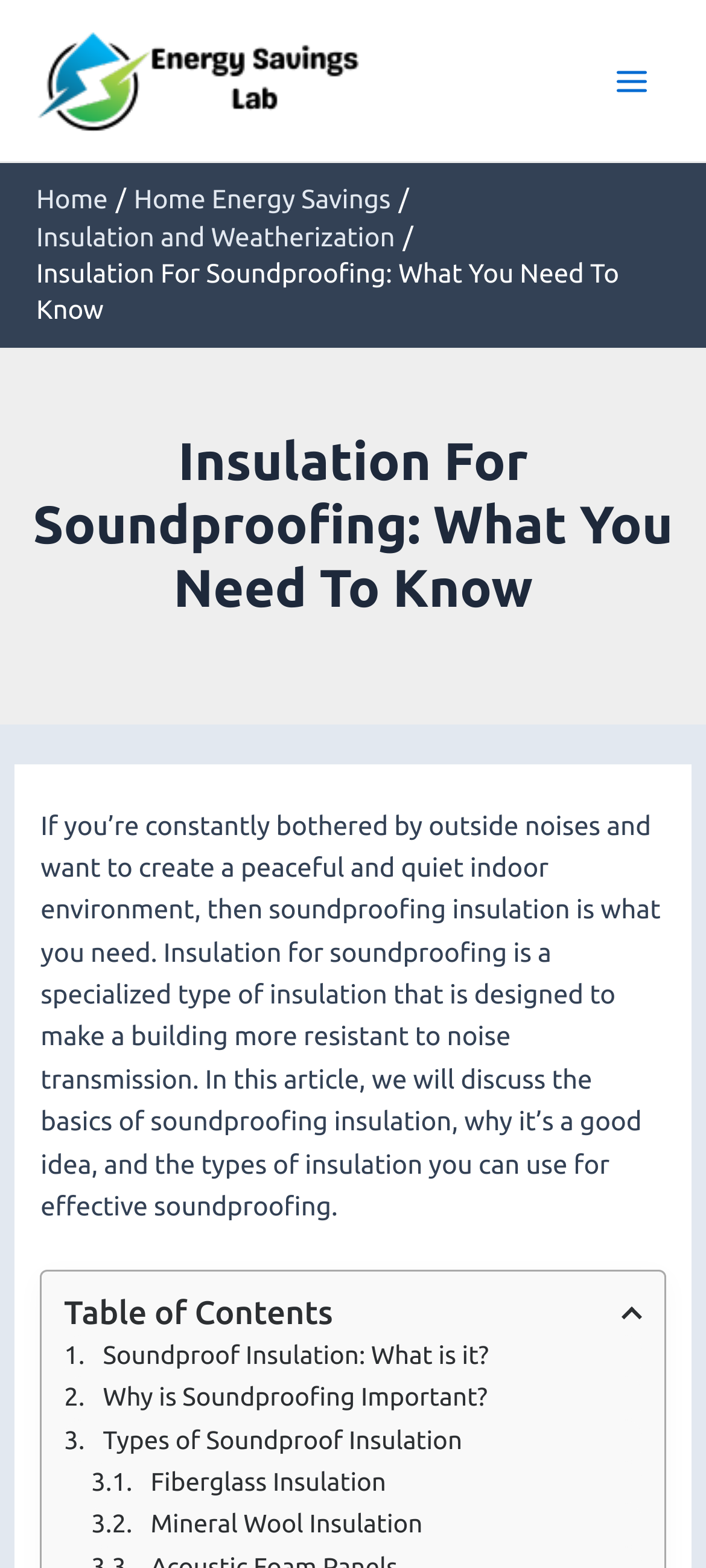Please provide the bounding box coordinates for the element that needs to be clicked to perform the following instruction: "Learn about 'Types of Soundproof Insulation'". The coordinates should be given as four float numbers between 0 and 1, i.e., [left, top, right, bottom].

[0.091, 0.905, 0.909, 0.932]